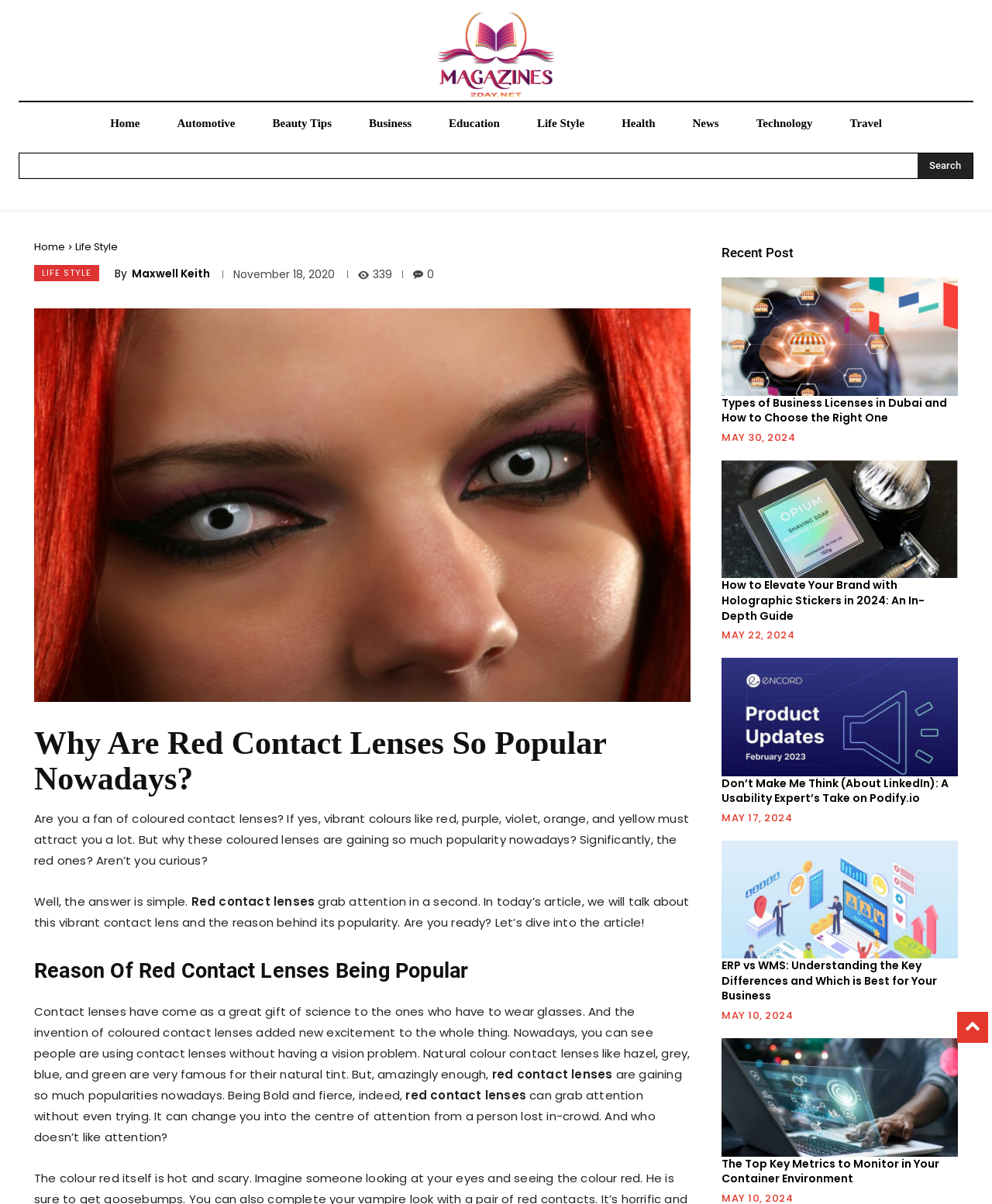Pinpoint the bounding box coordinates of the element that must be clicked to accomplish the following instruction: "Click the link 'Types of Business Licenses in Dubai and How to Choose the Right One'". The coordinates should be in the format of four float numbers between 0 and 1, i.e., [left, top, right, bottom].

[0.727, 0.231, 0.966, 0.329]